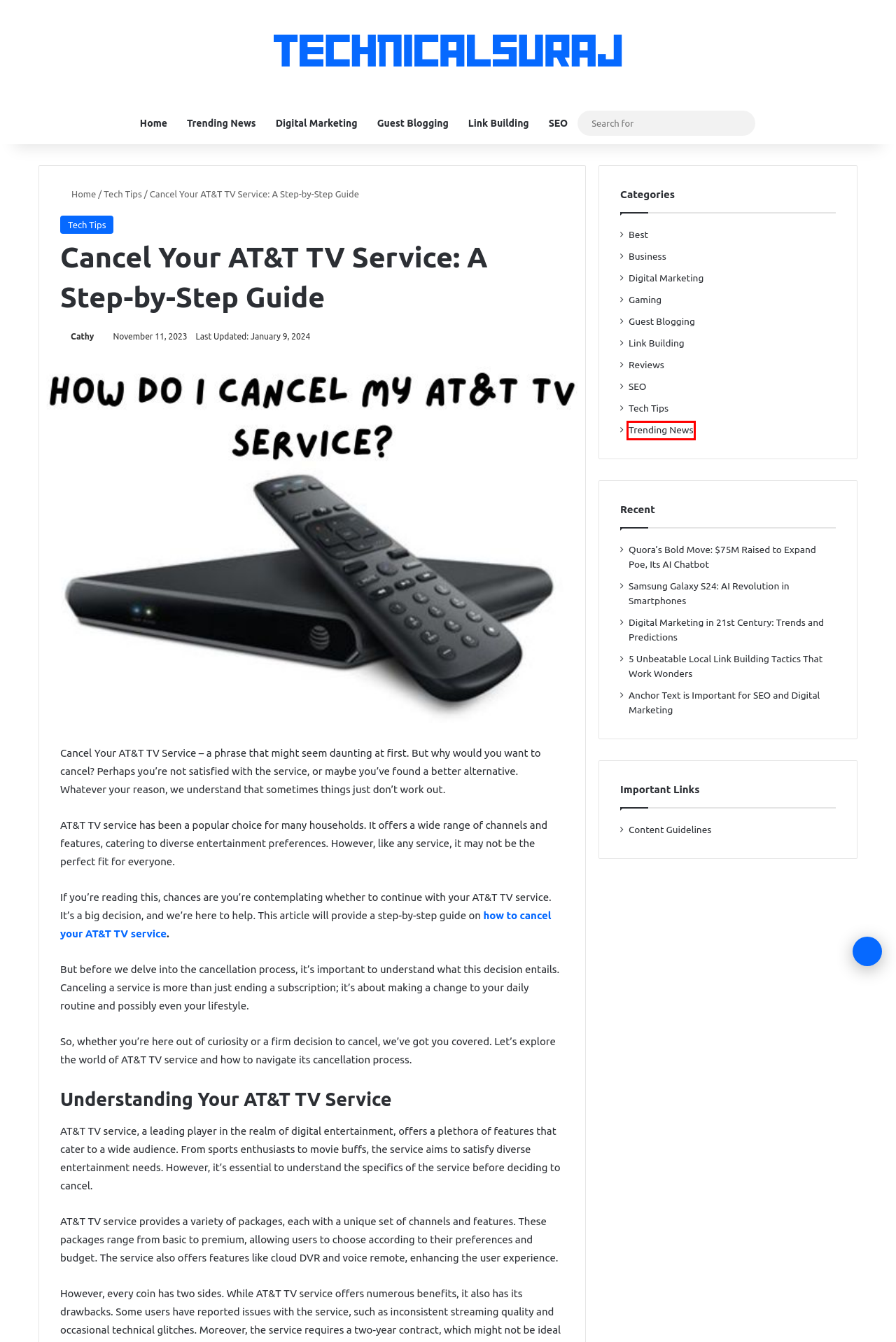Review the webpage screenshot provided, noting the red bounding box around a UI element. Choose the description that best matches the new webpage after clicking the element within the bounding box. The following are the options:
A. Guest Blogging - Technicalsuraj
B. Digital Marketing in 21st Century: Trends and Predictions
C. AT&T
D. Anchor Text is Important for SEO and Digital Marketing
E. Business - Technicalsuraj
F. Digital Marketing - Technicalsuraj
G. 5 Unbeatable Local Link Building Tactics That Work Wonders
H. Trending News - Technicalsuraj

H